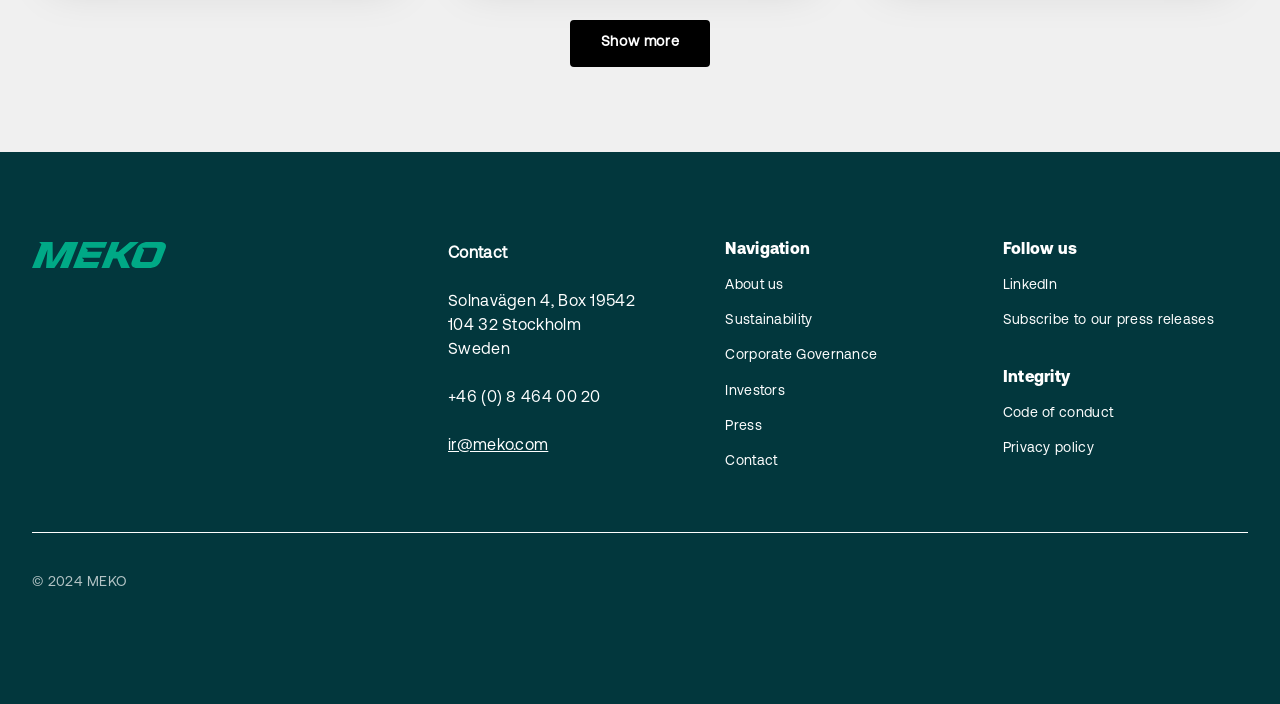Determine the bounding box coordinates of the target area to click to execute the following instruction: "Contact via 'ir@meko.com'."

[0.35, 0.622, 0.758, 0.645]